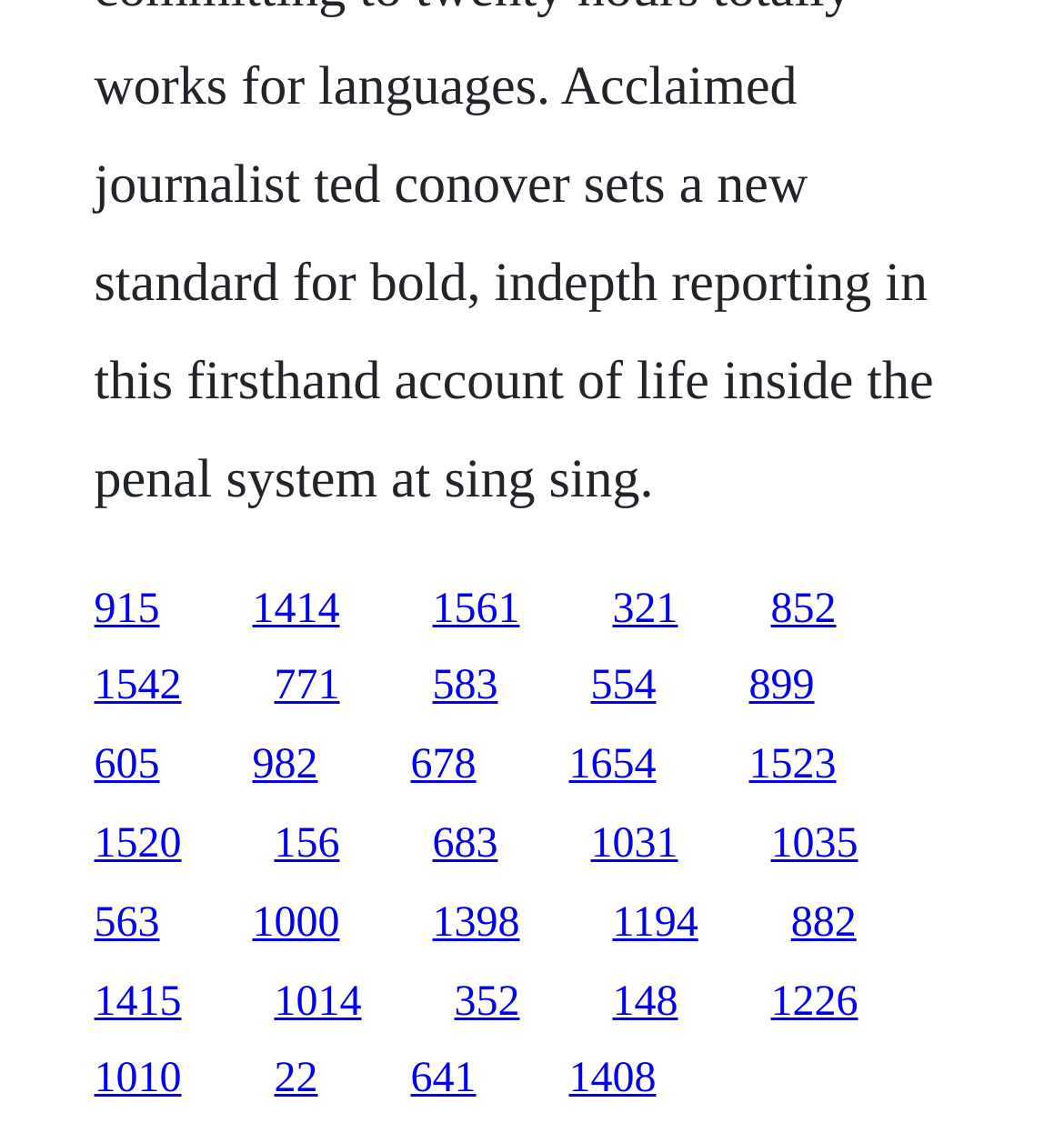Identify the bounding box coordinates of the element that should be clicked to fulfill this task: "go to the last link on the second row". The coordinates should be provided as four float numbers between 0 and 1, i.e., [left, top, right, bottom].

[0.704, 0.581, 0.765, 0.621]